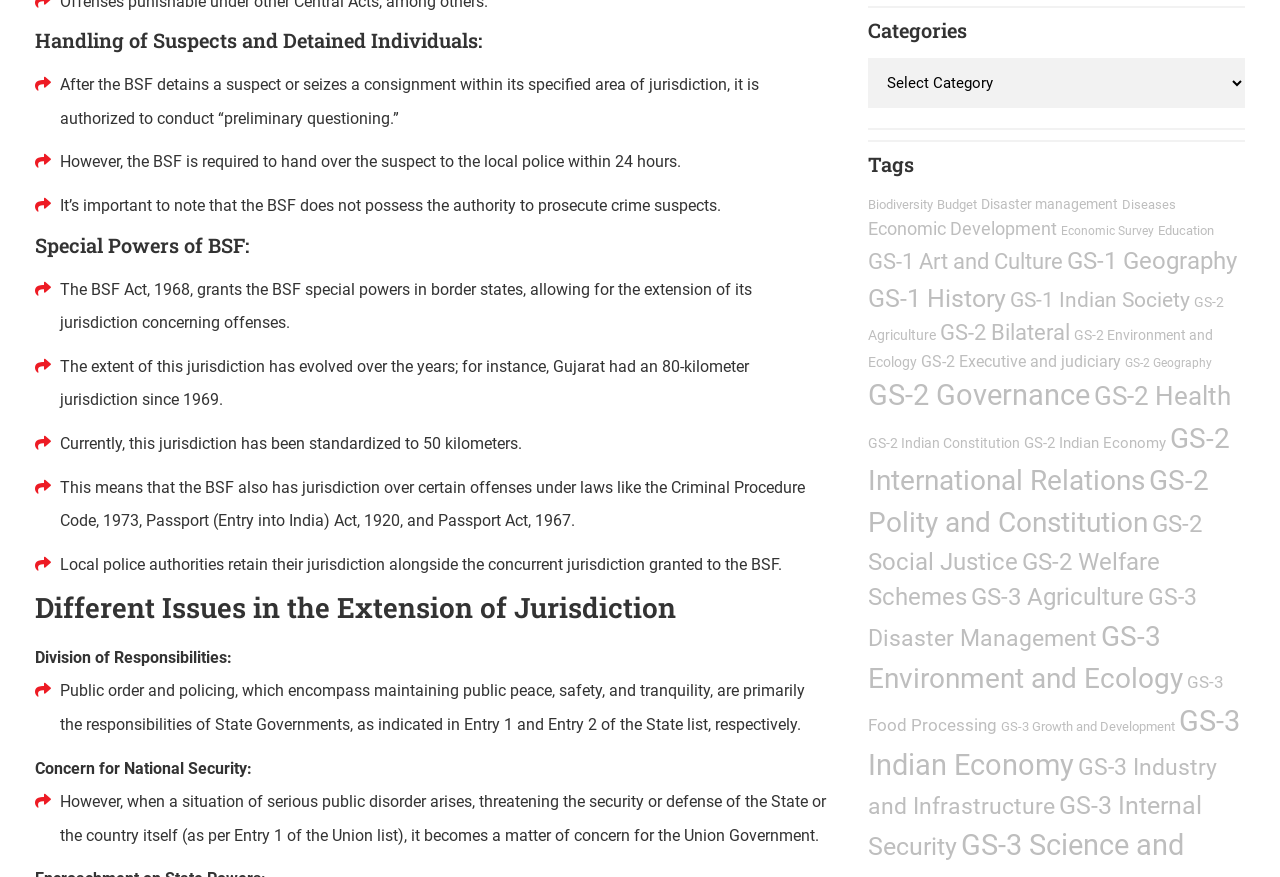Please find the bounding box coordinates of the element that you should click to achieve the following instruction: "Read about Handling of Suspects and Detained Individuals". The coordinates should be presented as four float numbers between 0 and 1: [left, top, right, bottom].

[0.027, 0.032, 0.647, 0.059]